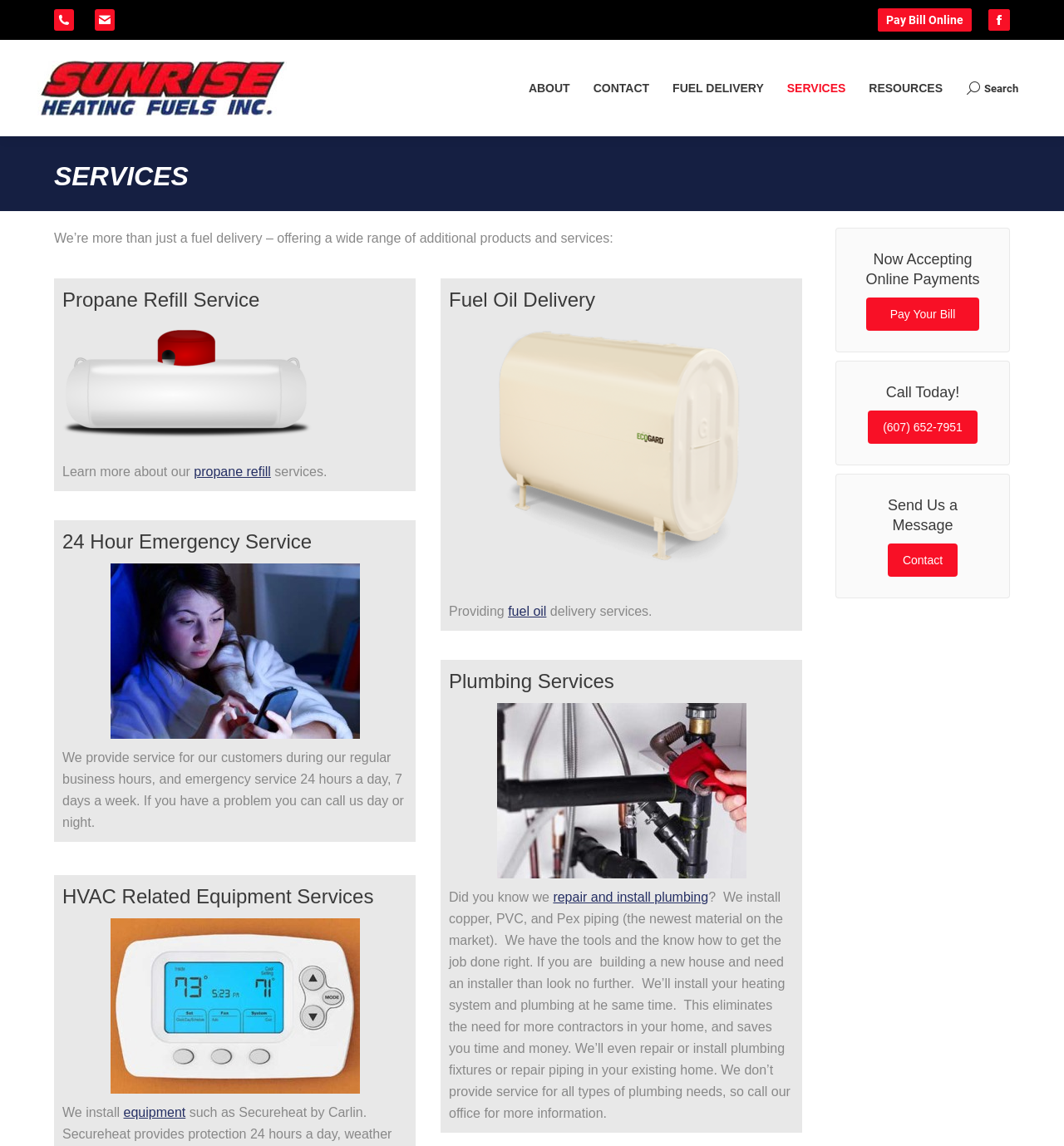Indicate the bounding box coordinates of the clickable region to achieve the following instruction: "Learn more about propane refill services."

[0.182, 0.405, 0.255, 0.418]